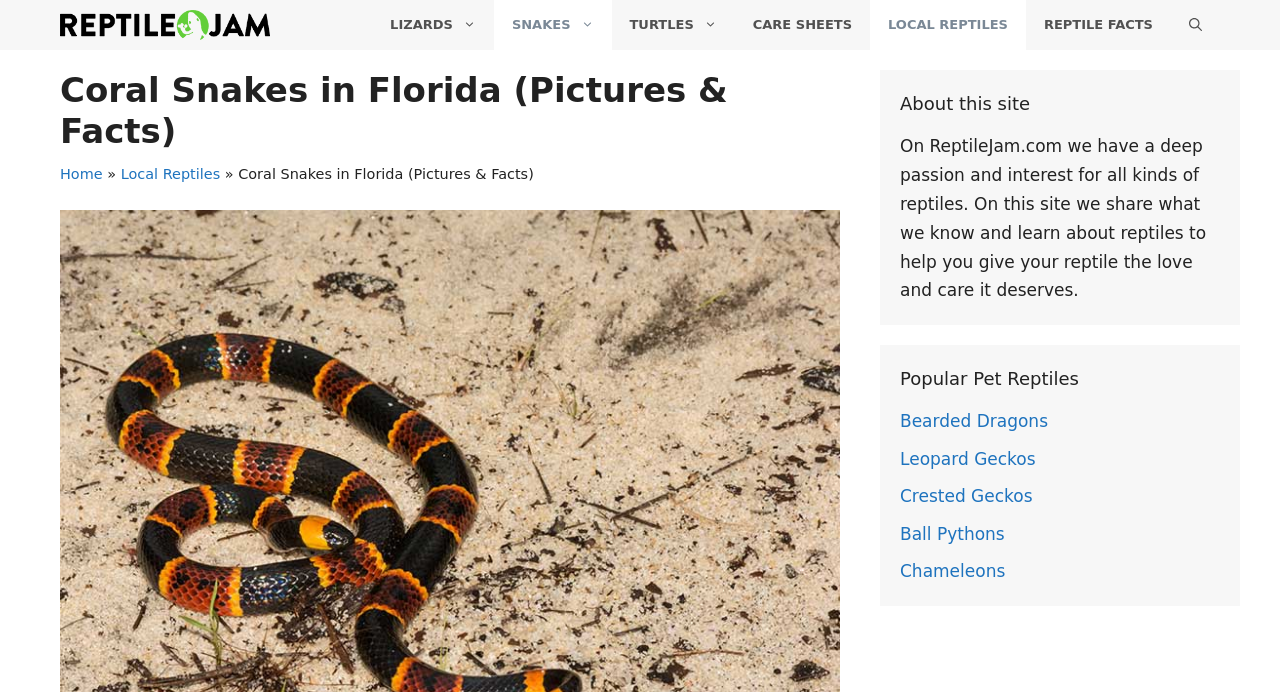Provide a brief response to the question using a single word or phrase: 
How many navigation links are there in the primary navigation bar?

7